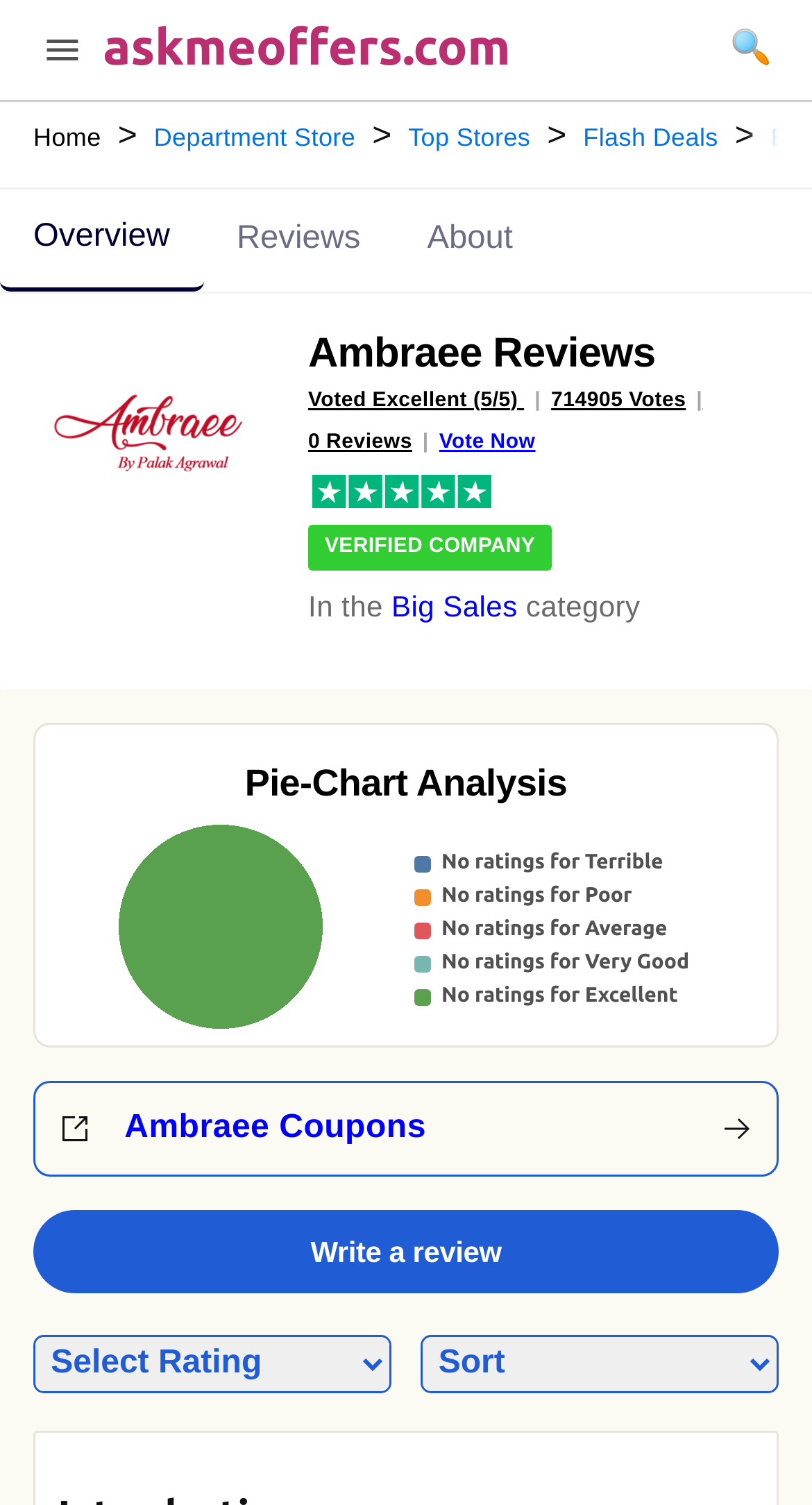Please find the bounding box coordinates (top-left x, top-left y, bottom-right x, bottom-right y) in the screenshot for the UI element described as follows: parent_node: askmeoffers.com aria-label="Toggle Menu"

[0.05, 0.019, 0.101, 0.055]